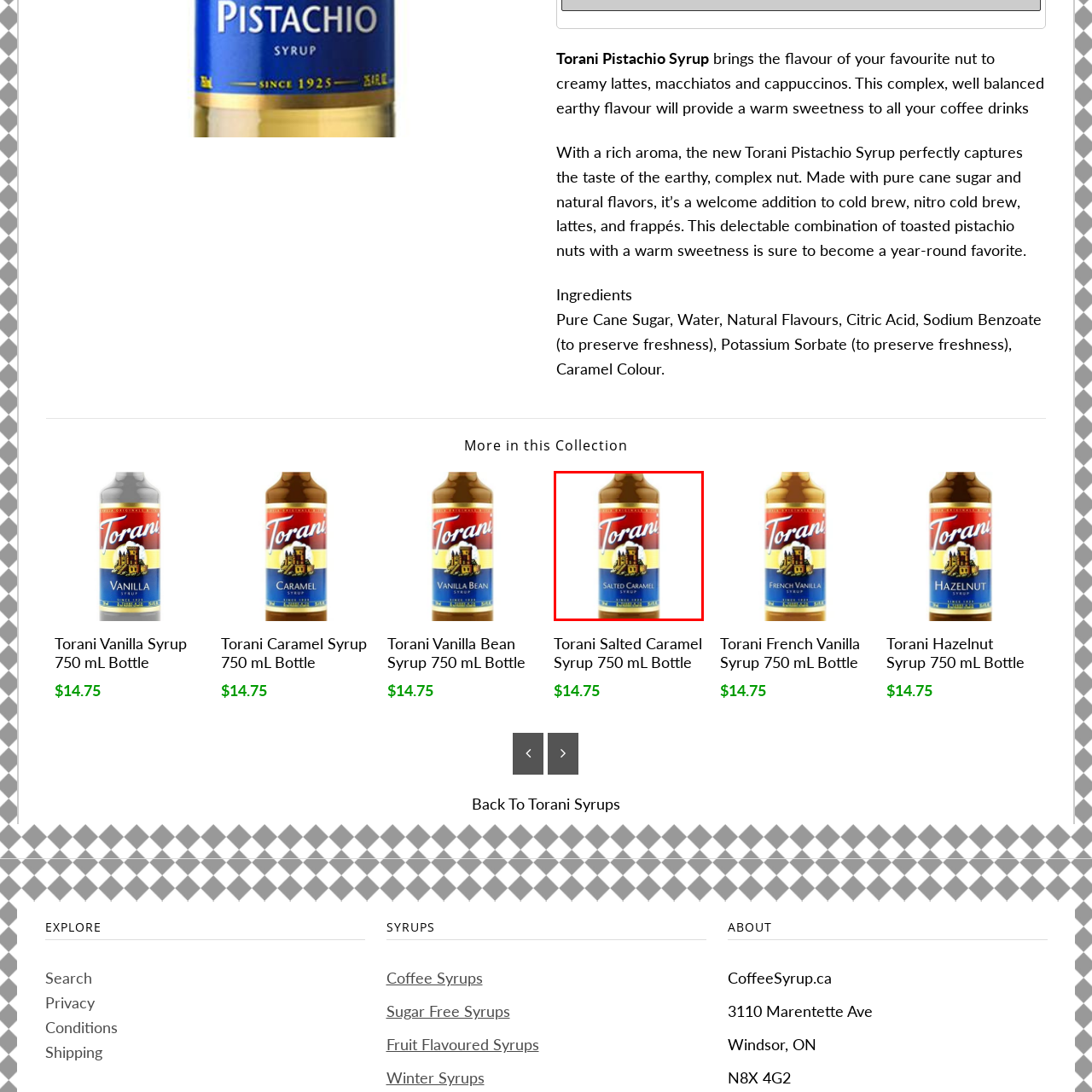Please look at the image within the red bounding box and provide a detailed answer to the following question based on the visual information: What is the volume of the syrup bottle?

The volume of the syrup bottle can be determined by reading the caption, which states that the bottle holds 750 mL, making it ideal for both home and professional use.